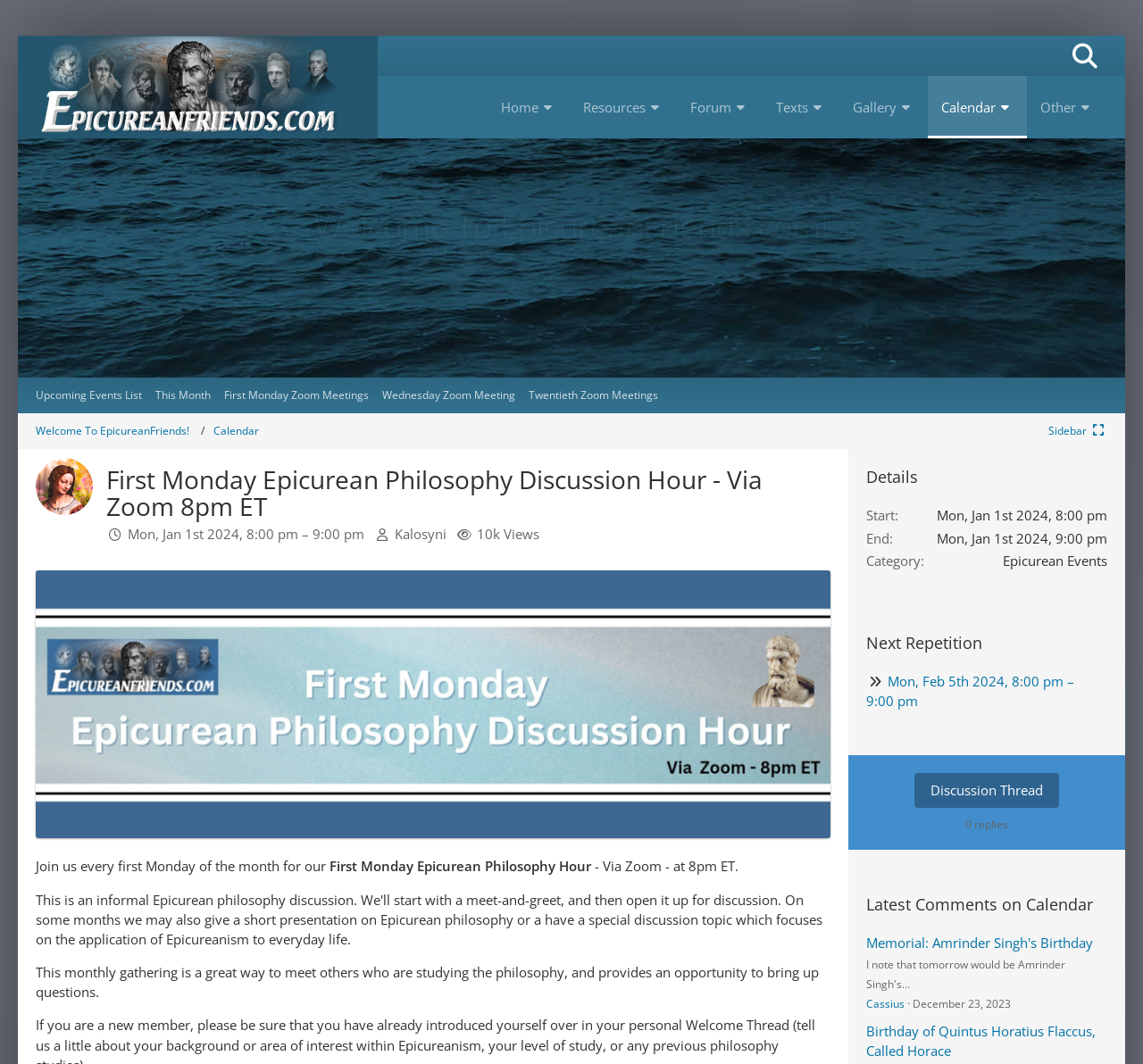Carefully observe the image and respond to the question with a detailed answer:
What is the topic of the discussion hour?

I found the answer by reading the static text 'First Monday Epicurean Philosophy Discussion Hour' on the webpage, which indicates that the discussion hour is about Epicurean philosophy.